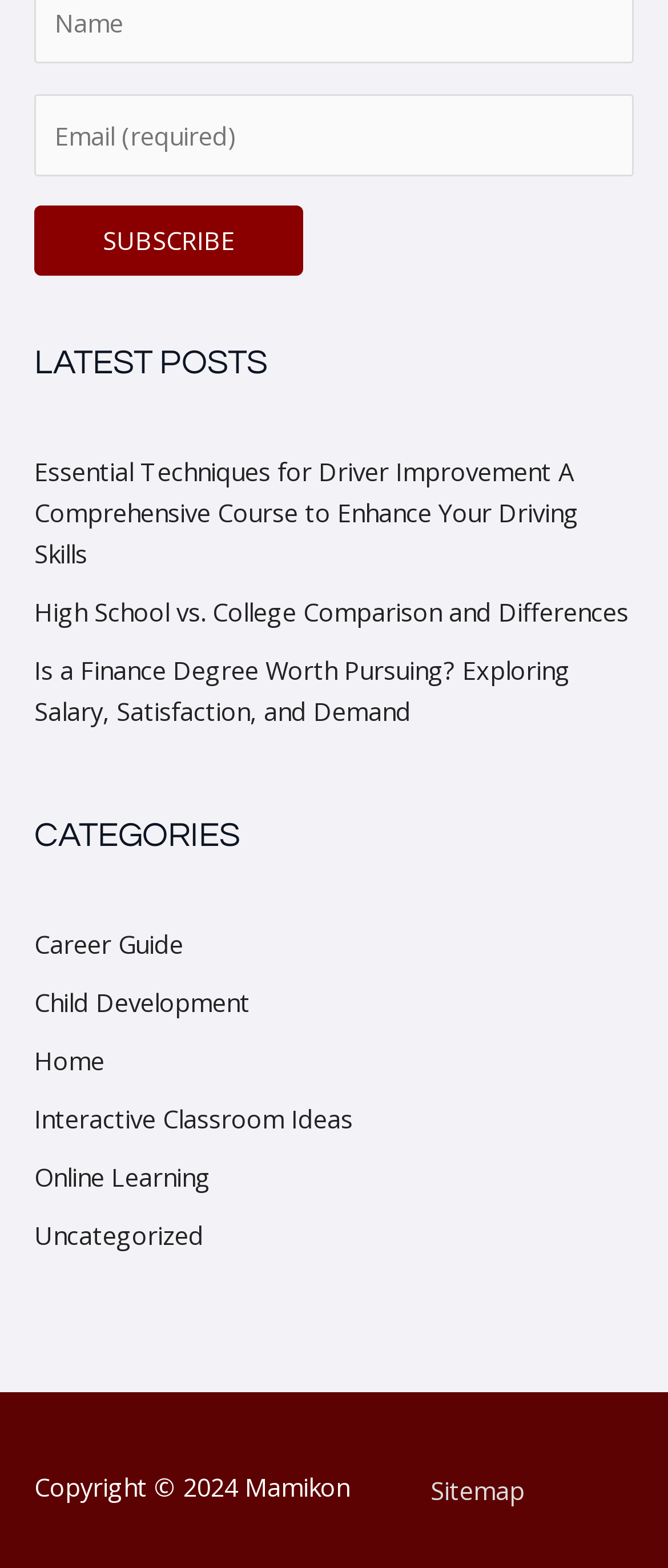What is the copyright year of the website?
Please give a detailed and elaborate answer to the question based on the image.

The copyright information is displayed at the bottom of the webpage, stating 'Copyright © 2024', indicating that the website's content is copyrighted until the year 2024.